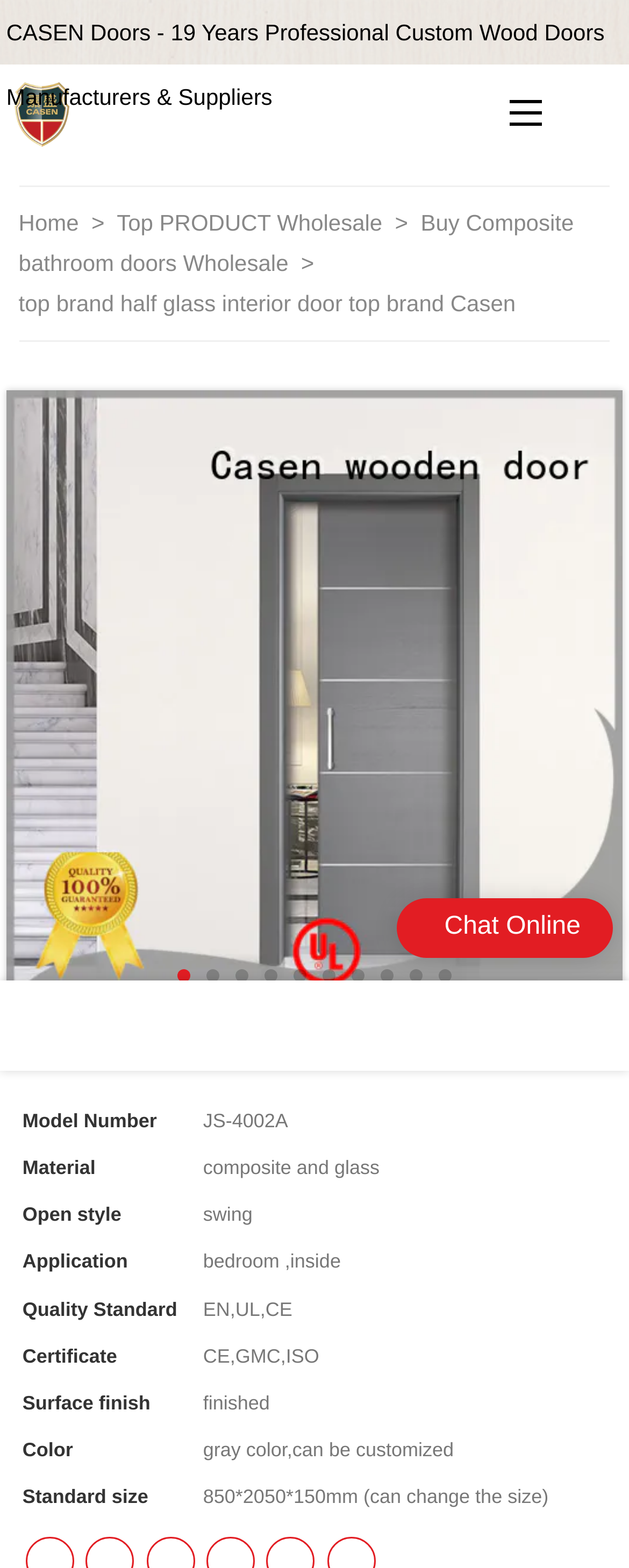What is the standard size of the door?
Using the visual information, respond with a single word or phrase.

850*2050*150mm